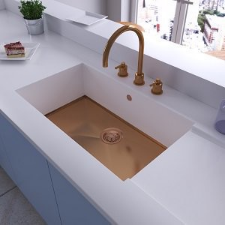Thoroughly describe what you see in the image.

The image showcases a stylish kitchen worktop featuring a premium 1810 sink complemented by a sleek, golden faucet. The luxurious sink boasts a polished copper finish, contrasting beautifully with the minimalistic white countertop, which also integrates seamlessly into modern cabinetry beneath. The scene is enhanced by natural light streaming through nearby windows, illuminating the sophisticated design elements, which include additional gold taps that add an elegant touch. This design highlights the versatility and aesthetic appeal of the Ceralsio® ceramic kitchen worktops, perfect for contemporary living spaces that demand both function and style.